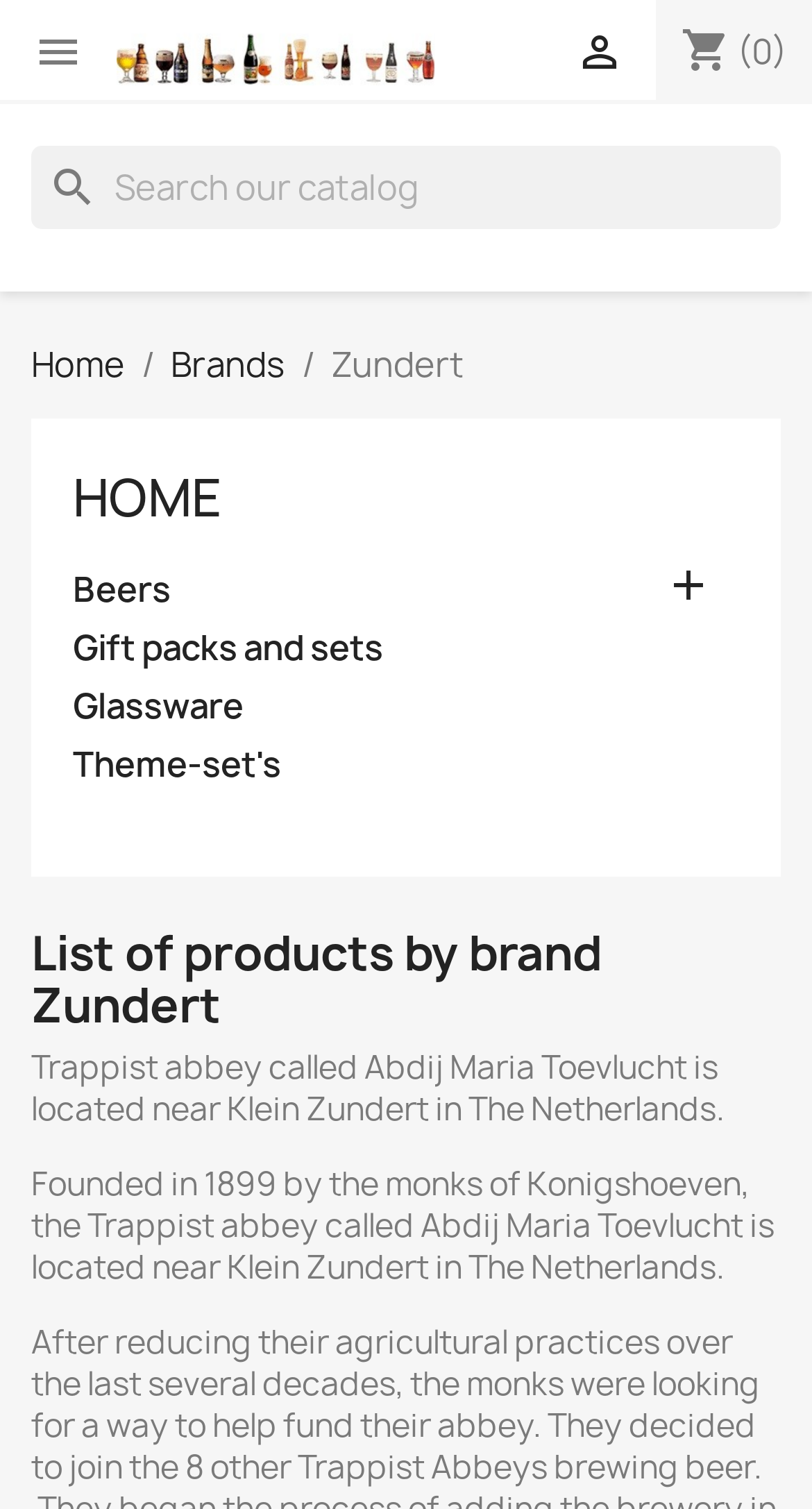Based on the element description Theme-set's, identify the bounding box of the UI element in the given webpage screenshot. The coordinates should be in the format (top-left x, top-left y, bottom-right x, bottom-right y) and must be between 0 and 1.

[0.09, 0.493, 0.91, 0.525]